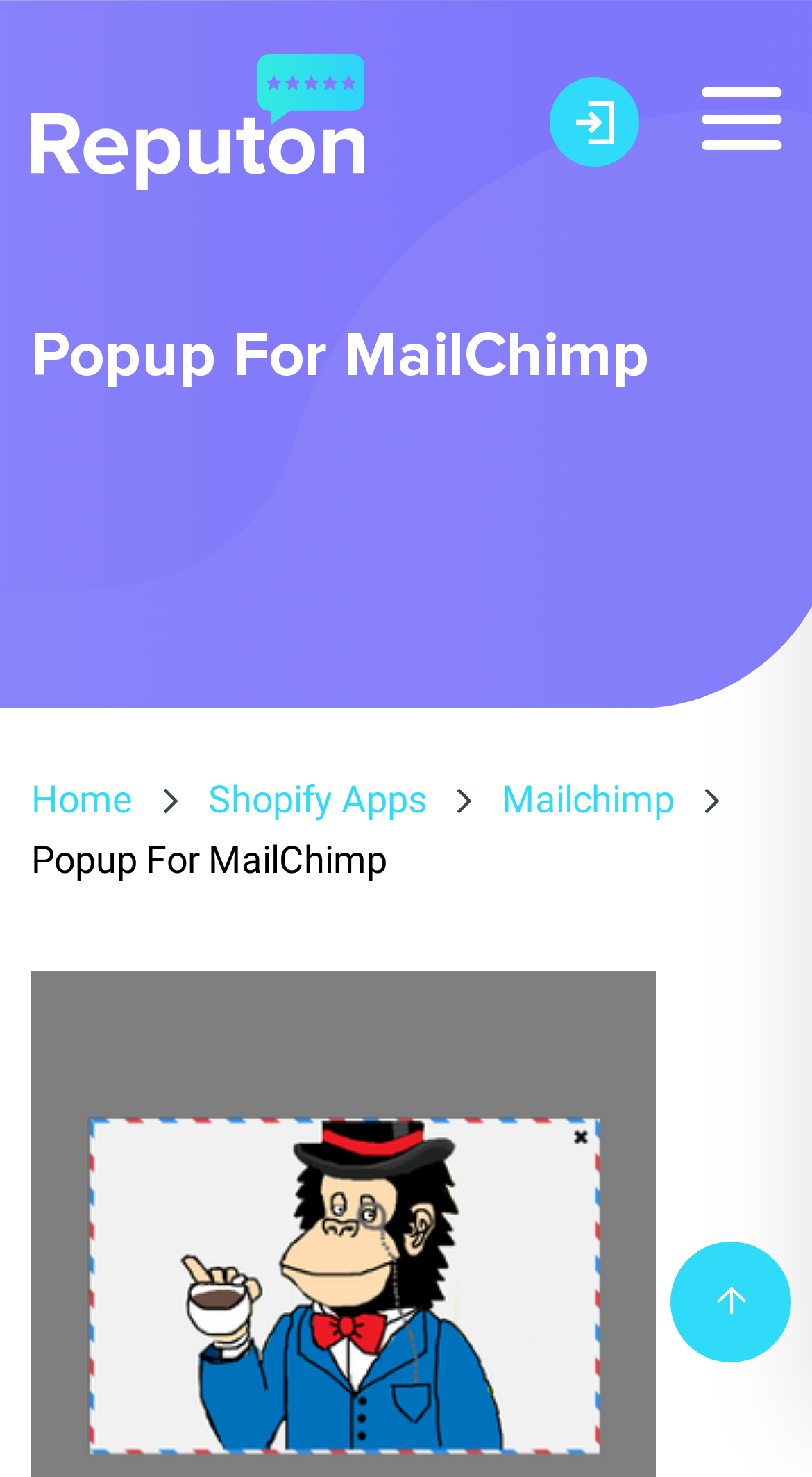Please specify the bounding box coordinates in the format (top-left x, top-left y, bottom-right x, bottom-right y), with values ranging from 0 to 1. Identify the bounding box for the UI component described as follows: Sign in

[0.677, 0.053, 0.787, 0.113]